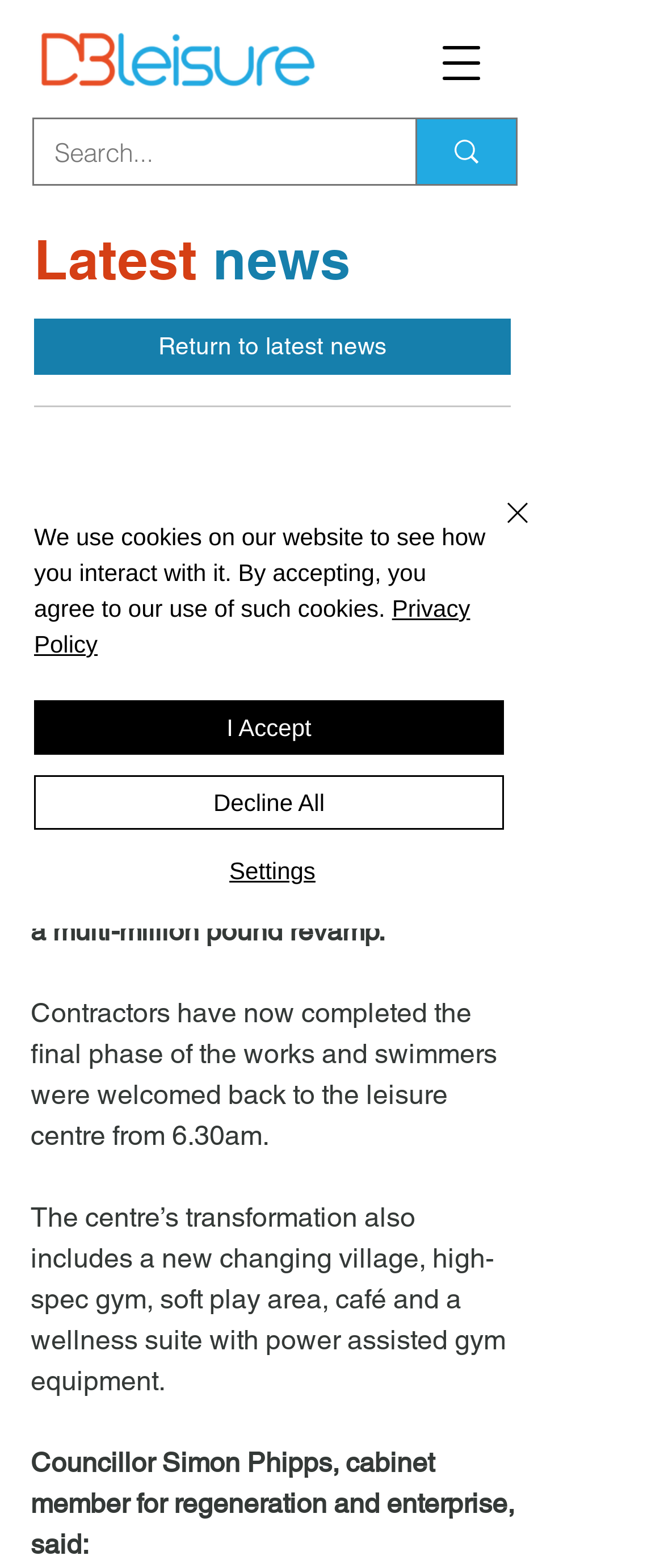Generate a detailed explanation of the webpage's features and information.

The webpage is about the re-opening of the swimming pool at Halesowen Leisure Centre. At the top left corner, there is a button for the accessibility menu, and next to it, there is a logo of DB Leisure. On the top right corner, there is a navigation menu button and a search bar with a search button and a magnifying glass icon.

Below the navigation menu, there is a heading that says "Latest news" and a link to return to the latest news section. Underneath, there is an article about the re-opening of the swimming pool, which includes a heading, a writer's picture, and the publication date. The article consists of three paragraphs of text, describing the re-opening of the pool, the completion of the final phase of the works, and the new facilities at the leisure centre.

On the bottom left corner, there is a cookie policy alert with a link to the privacy policy and three buttons to accept, decline, or adjust the cookie settings. There is also a close button with a cross icon on the top right corner of the alert.